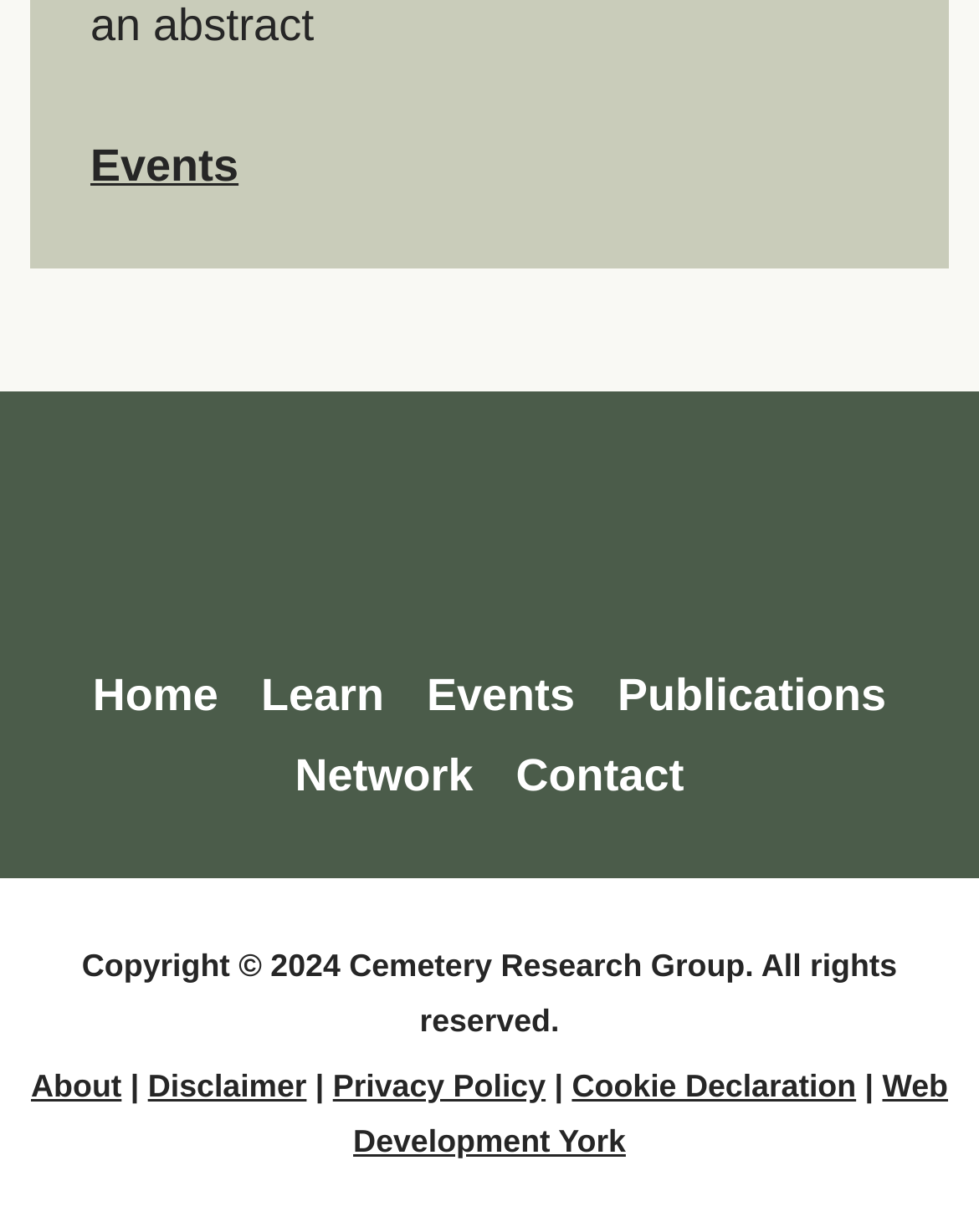Respond to the question below with a single word or phrase:
What is the purpose of the 'Events' link?

To access events information